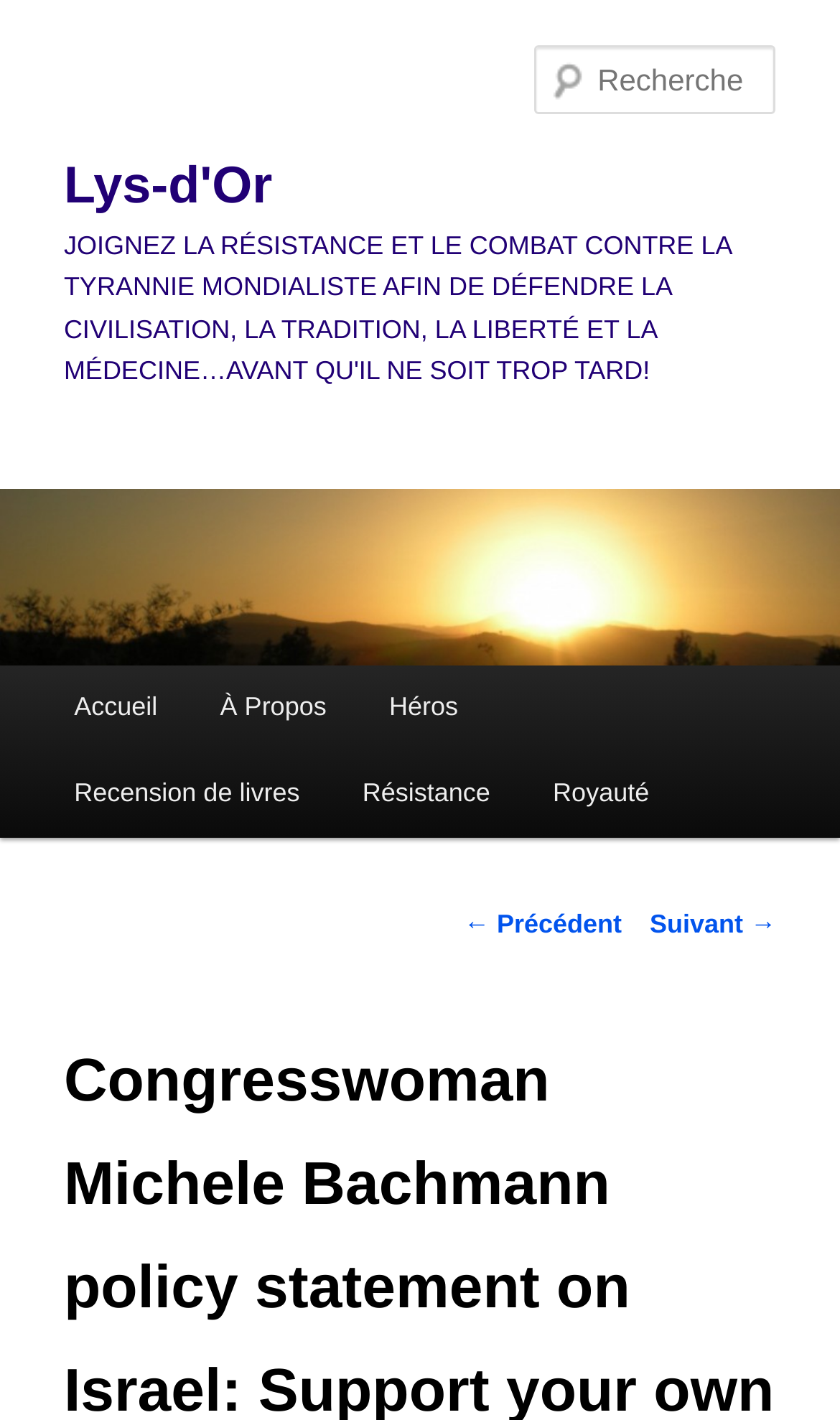What is the purpose of the textbox?
Give a thorough and detailed response to the question.

I inferred the purpose of the textbox by its label 'Recherche' and its location on the webpage. The textbox is likely used for searching content on the website.